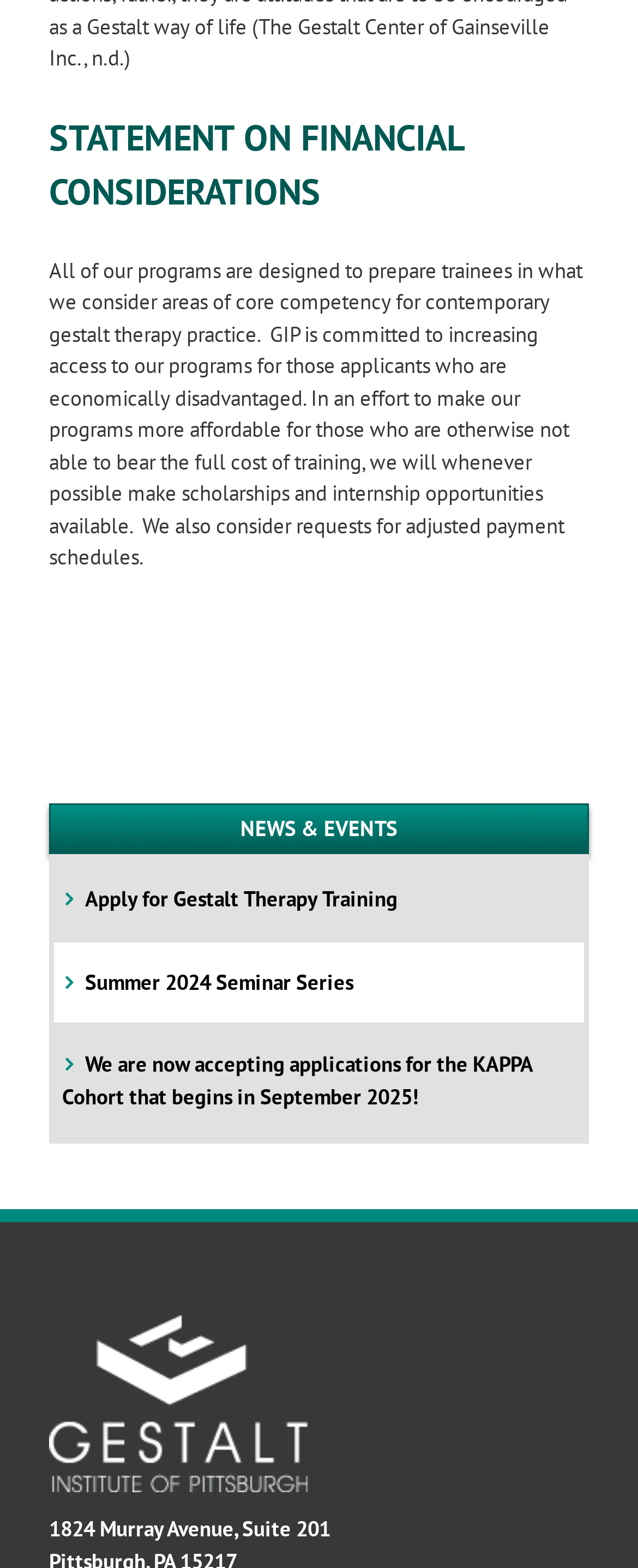What is the main topic of the webpage?
Using the information presented in the image, please offer a detailed response to the question.

Based on the heading 'STATEMENT ON FINANCIAL CONSIDERATIONS' and the text 'All of our programs are designed to prepare trainees in what we consider areas of core competency for contemporary gestalt therapy practice.', it can be inferred that the main topic of the webpage is related to gestalt therapy training.